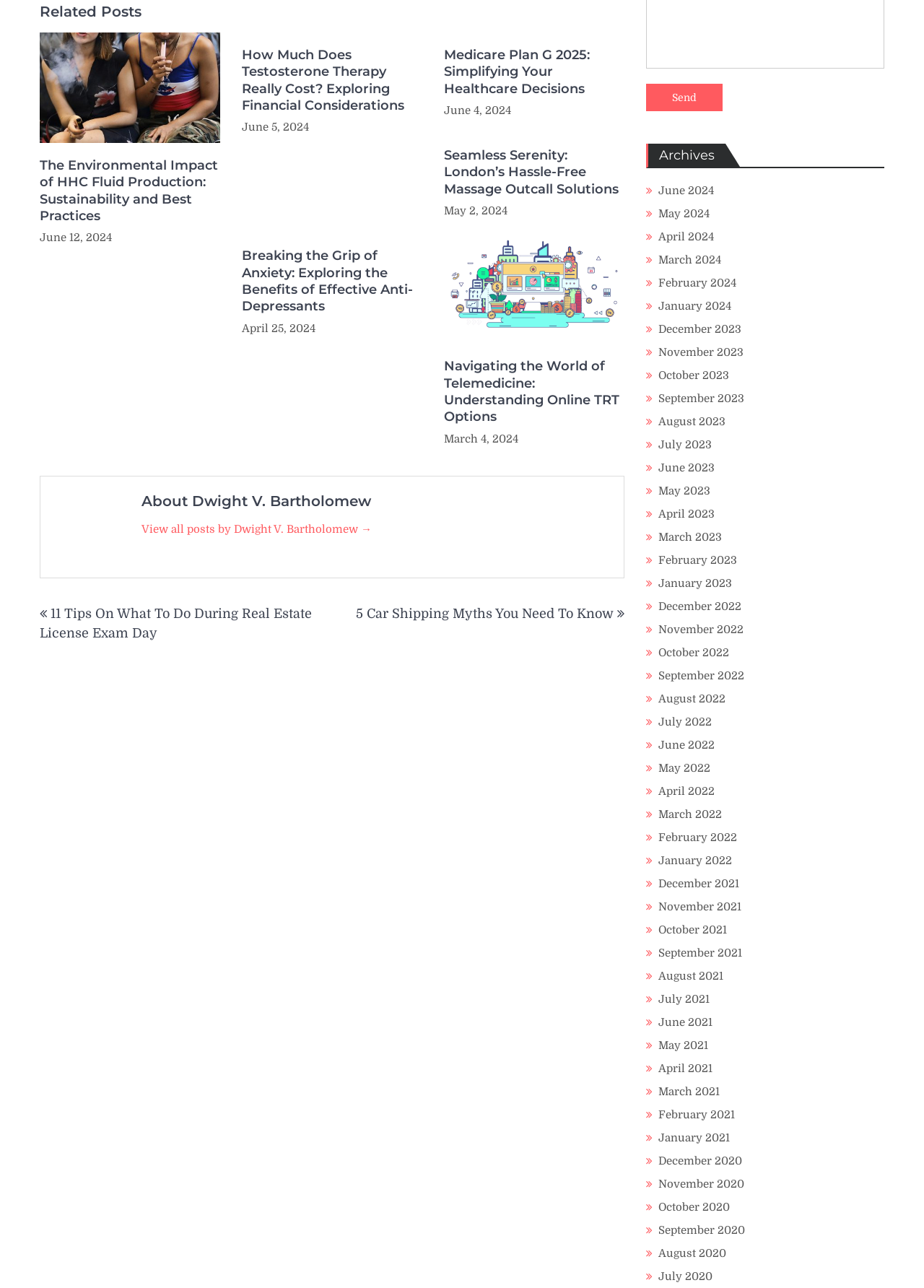Please give the bounding box coordinates of the area that should be clicked to fulfill the following instruction: "Read the article about HHC fluid production". The coordinates should be in the format of four float numbers from 0 to 1, i.e., [left, top, right, bottom].

[0.043, 0.122, 0.238, 0.175]